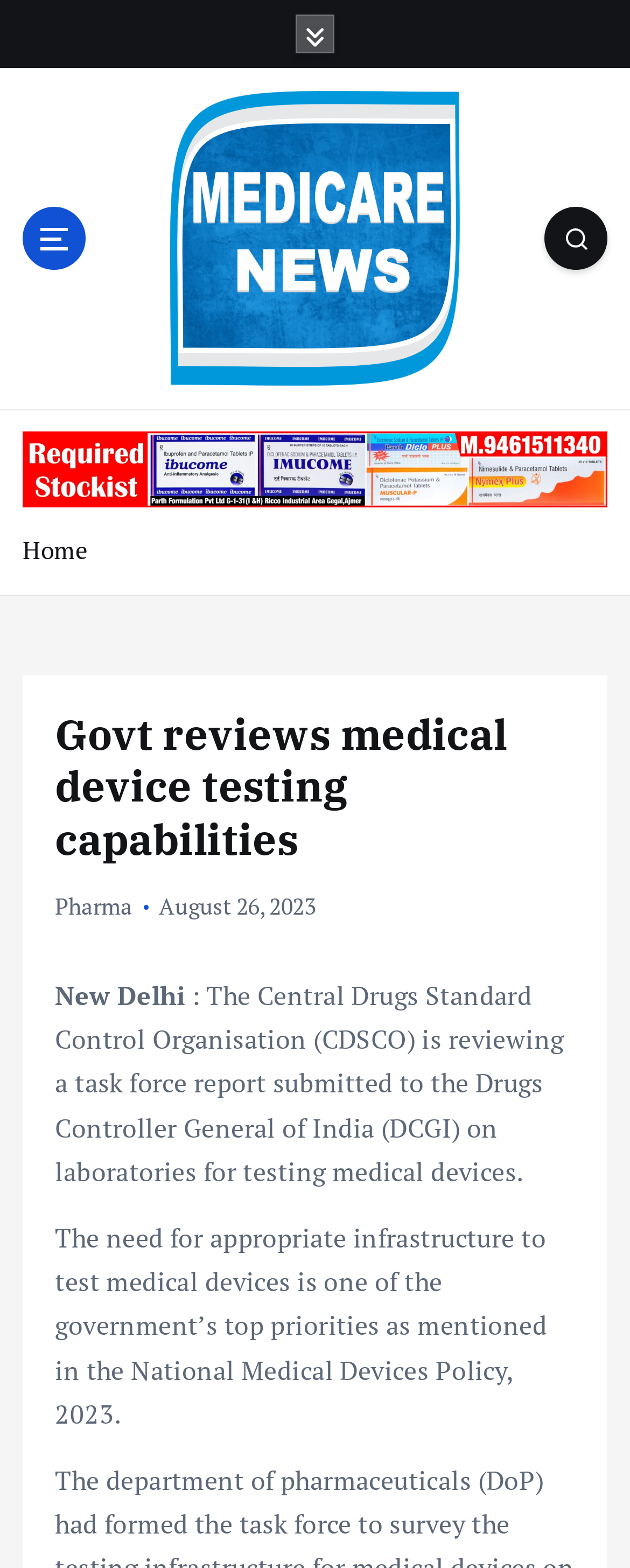Extract the main headline from the webpage and generate its text.

Govt reviews medical device testing capabilities